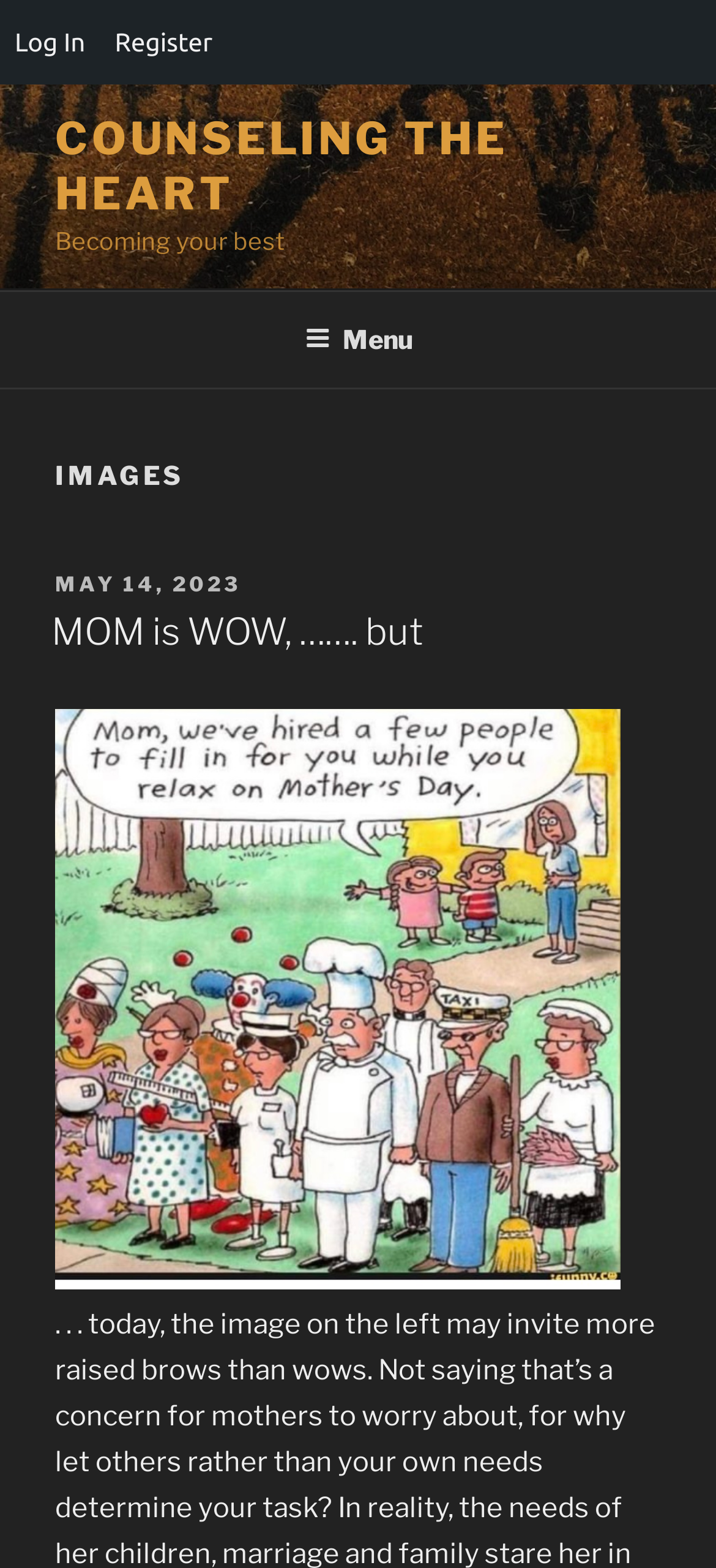Highlight the bounding box of the UI element that corresponds to this description: "The Times Ink!".

None